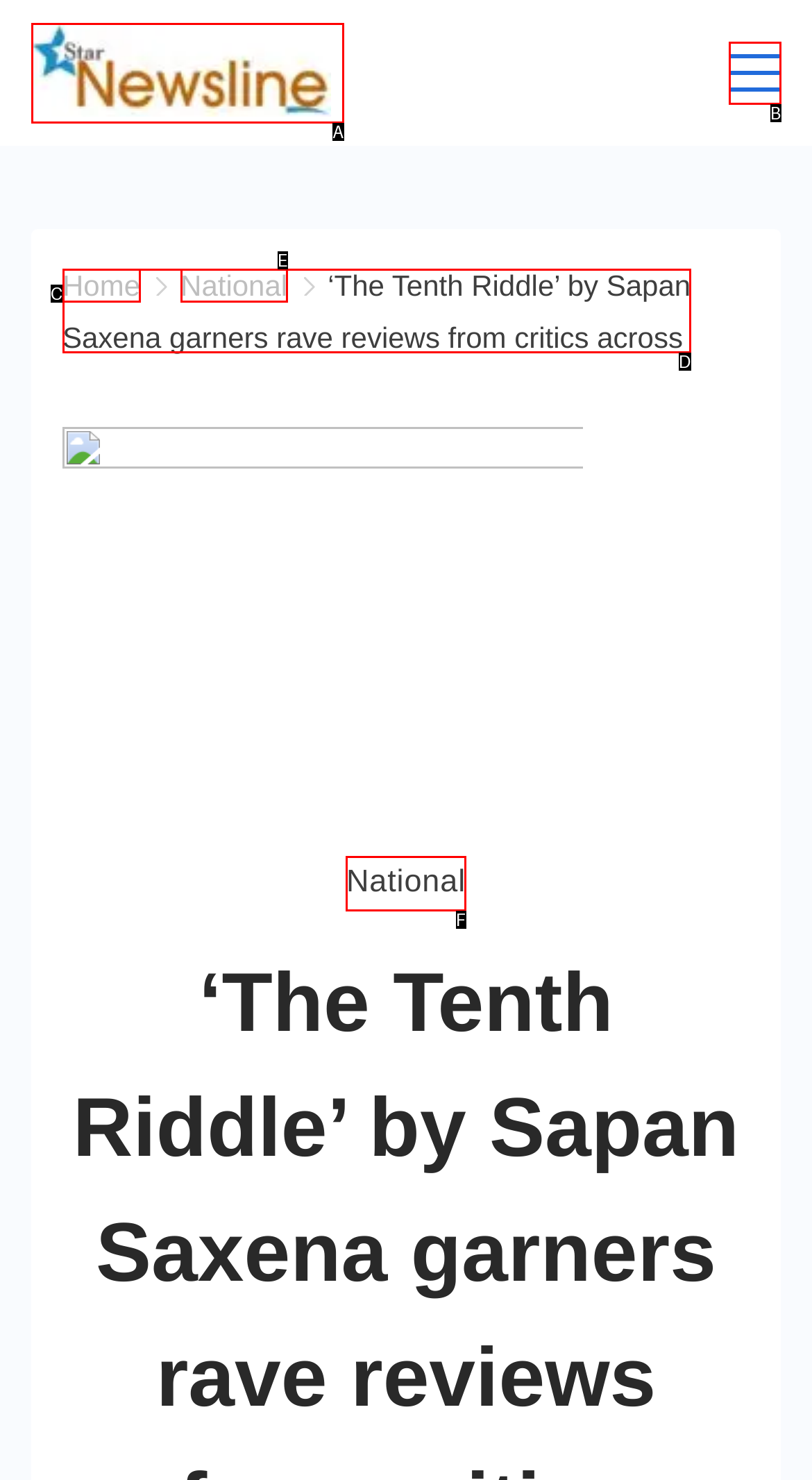Identify the HTML element that corresponds to the description: parent_node: Star Newsline
Provide the letter of the matching option from the given choices directly.

A